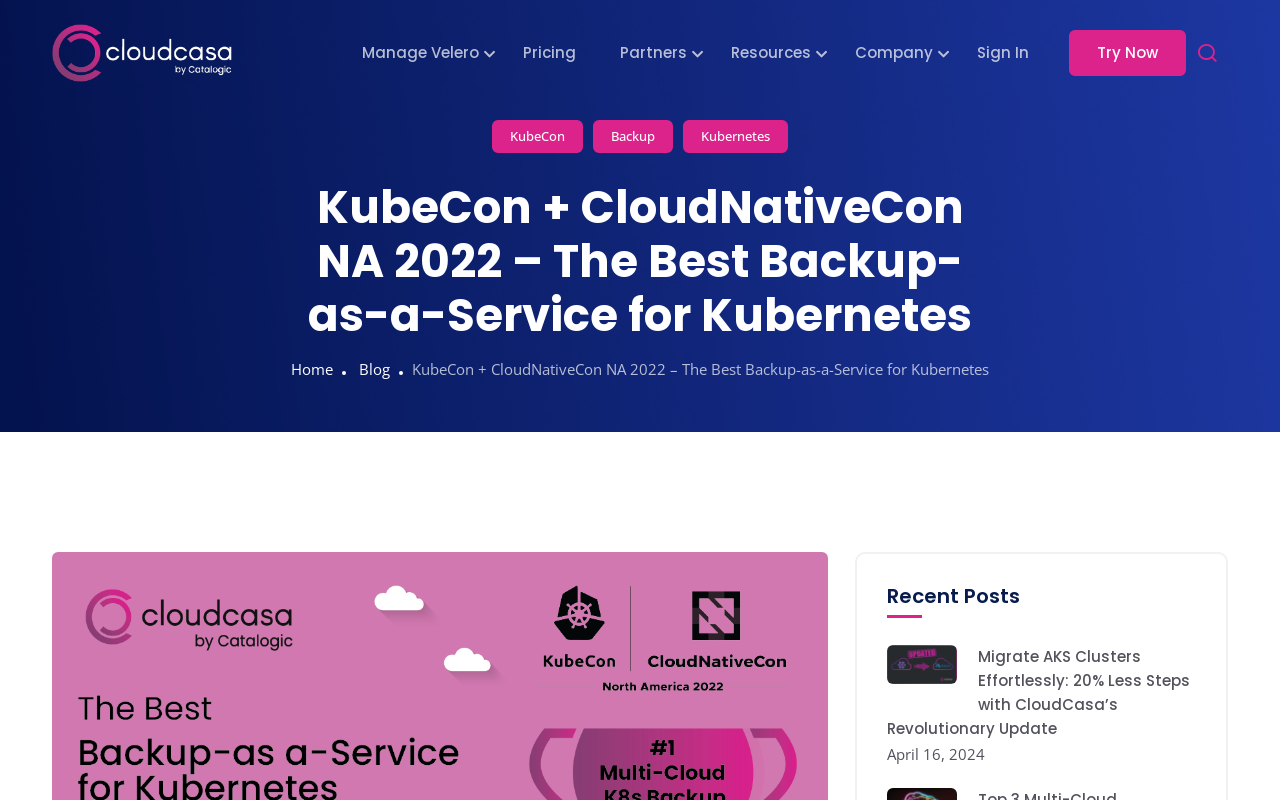Identify and provide the bounding box for the element described by: "Try Now".

[0.835, 0.037, 0.927, 0.095]